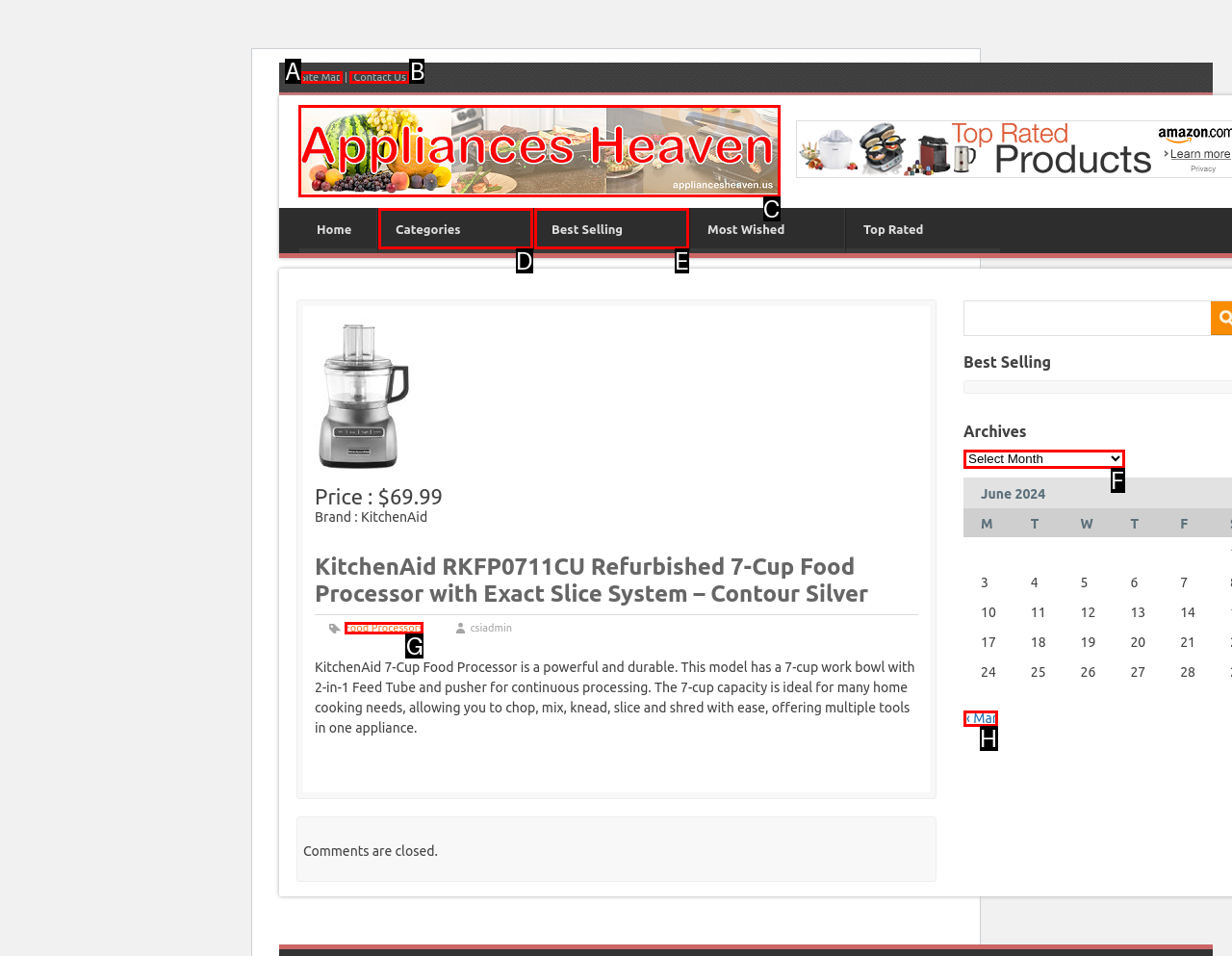Based on the description: Best Selling, identify the matching lettered UI element.
Answer by indicating the letter from the choices.

E